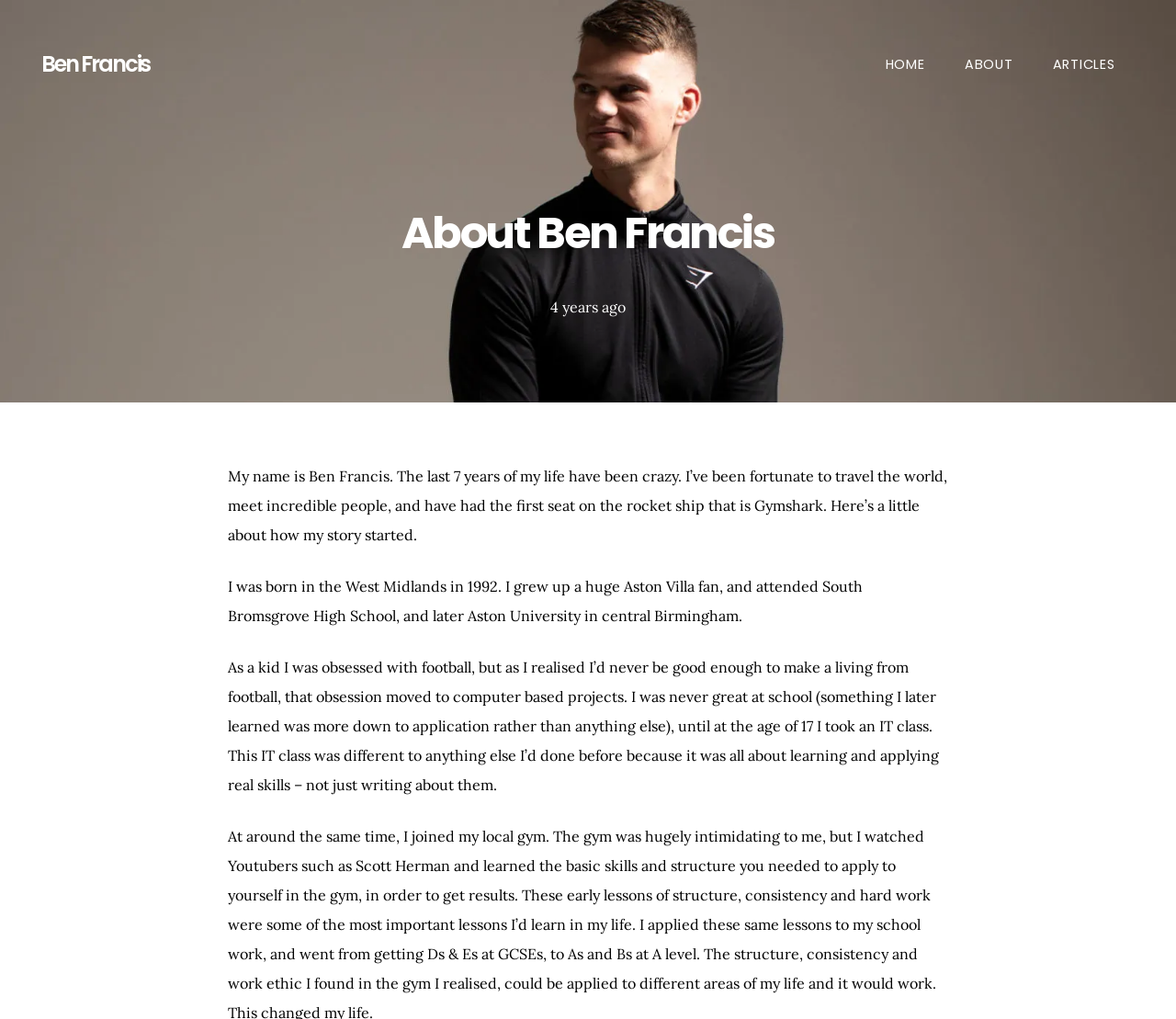Determine the bounding box coordinates (top-left x, top-left y, bottom-right x, bottom-right y) of the UI element described in the following text: Home

[0.736, 0.046, 0.803, 0.081]